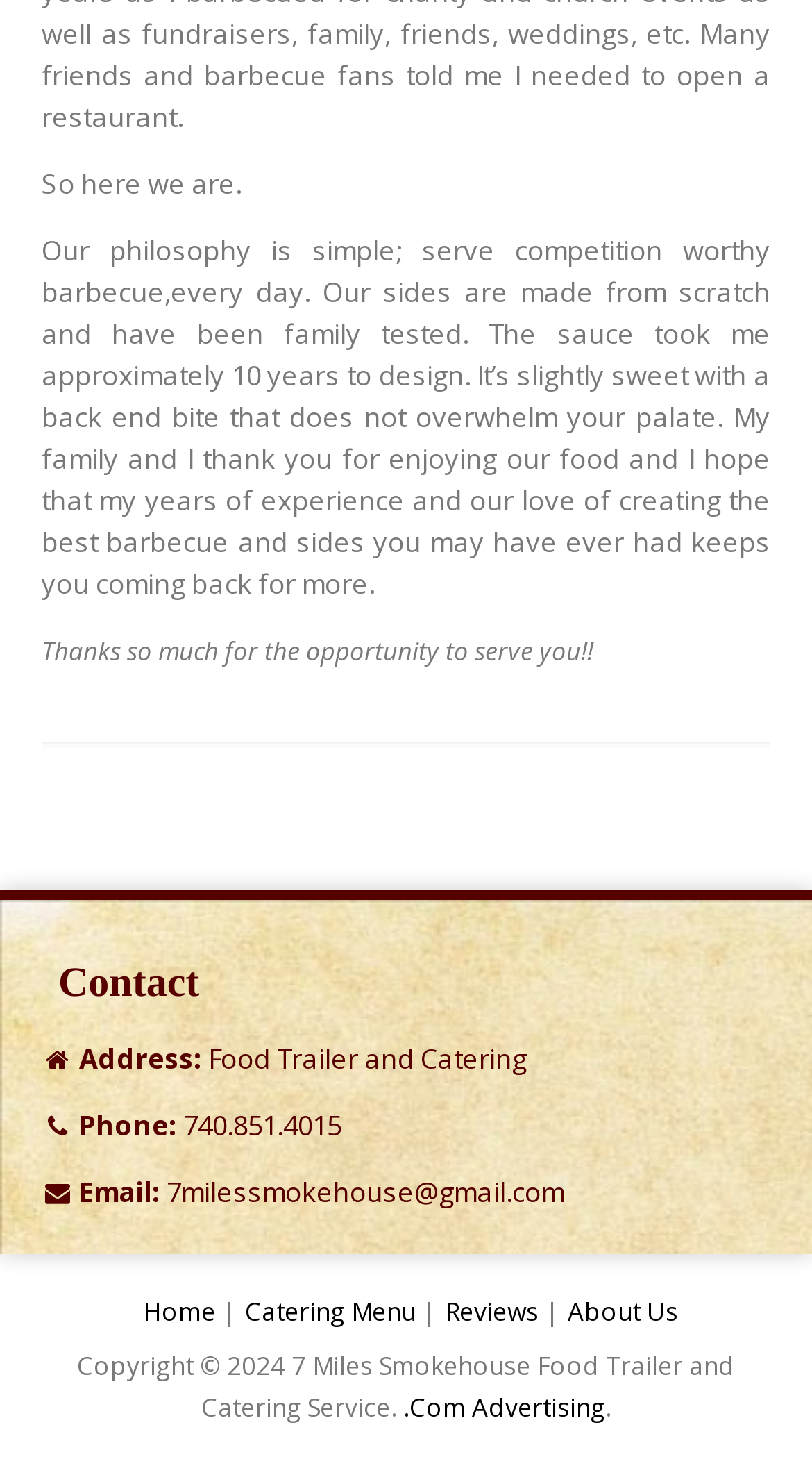Based on the element description Reid_2023_Capturing_what_and_why_BMJLeader_AAM.pdf (629.6Kb), identify the bounding box coordinates for the UI element. The coordinates should be in the format (top-left x, top-left y, bottom-right x, bottom-right y) and within the 0 to 1 range.

None